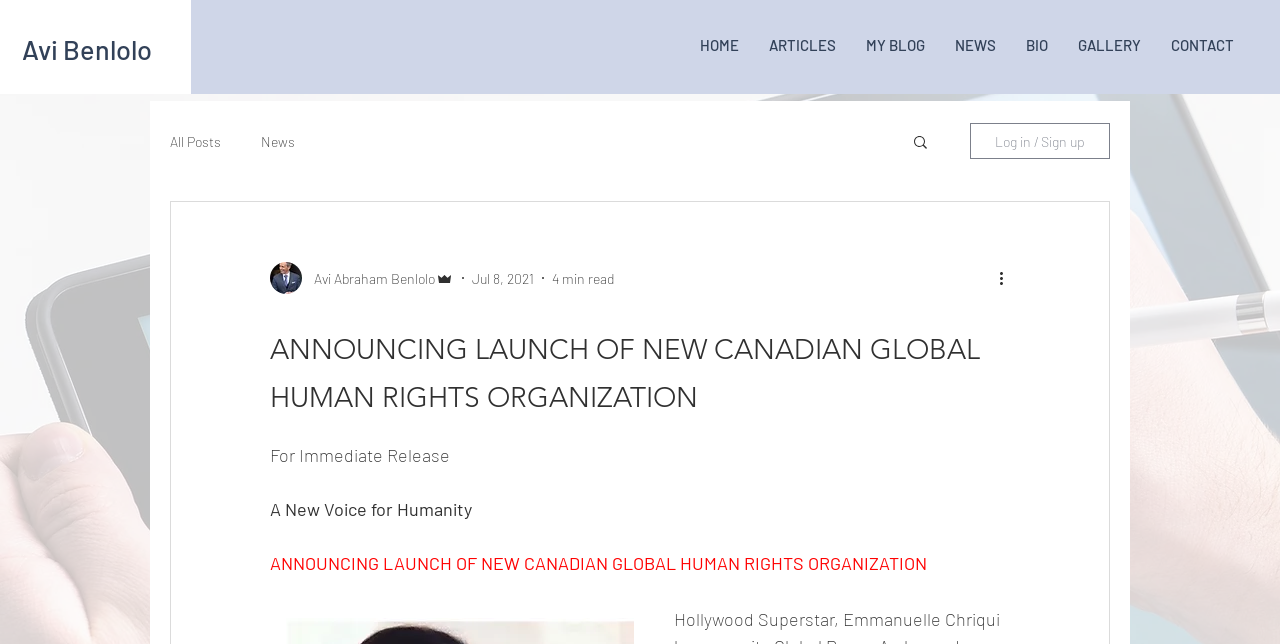Who is the Global Peace Ambassador?
Based on the screenshot, provide your answer in one word or phrase.

Emmanuelle Chriqui